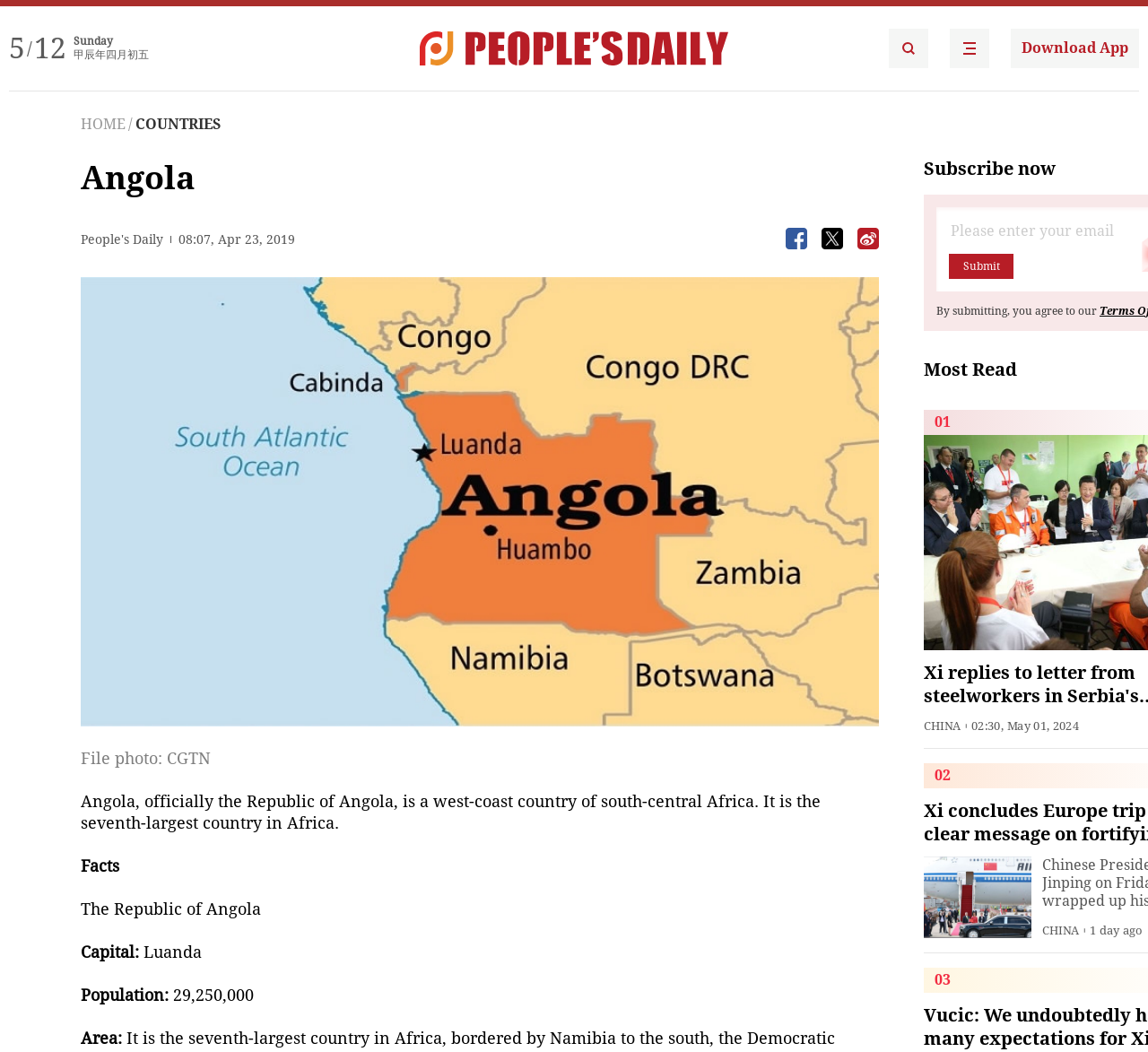Write a detailed summary of the webpage, including text, images, and layout.

The webpage appears to be a news article about Angola, a west-coast country in south-central Africa. At the top of the page, there is a date and time display showing "Sunday, 甲辰年四月初五" (which translates to Sunday, April 5th in the Chinese calendar) and "5/12". Below this, there are two links to the People's Daily English language App, accompanied by images.

On the left side of the page, there is a navigation menu with links to "HOME" and "COUNTRIES". Below this, the title "Angola" is displayed, followed by a timestamp "08:07, Apr 23, 2019". There are three buttons with images, likely for social media sharing or other interactive functions.

The main content of the page is a brief introduction to Angola, stating that it is the seventh-largest country in Africa. This is followed by a section titled "Facts" which lists the country's capital as Luanda, population as 29,250,000, and area (though the area value is not specified).

Below the main content, there is an image with a caption "File photo: CGTN". Further down, there is a call-to-action button to "Subscribe now" and a submission form with a "Submit" button.

On the right side of the page, there is a section titled "Most Read" with a list of news articles, including one about China with an image and a timestamp "02:30, May 01, 2024". There are also other news articles with titles and timestamps, but no images.